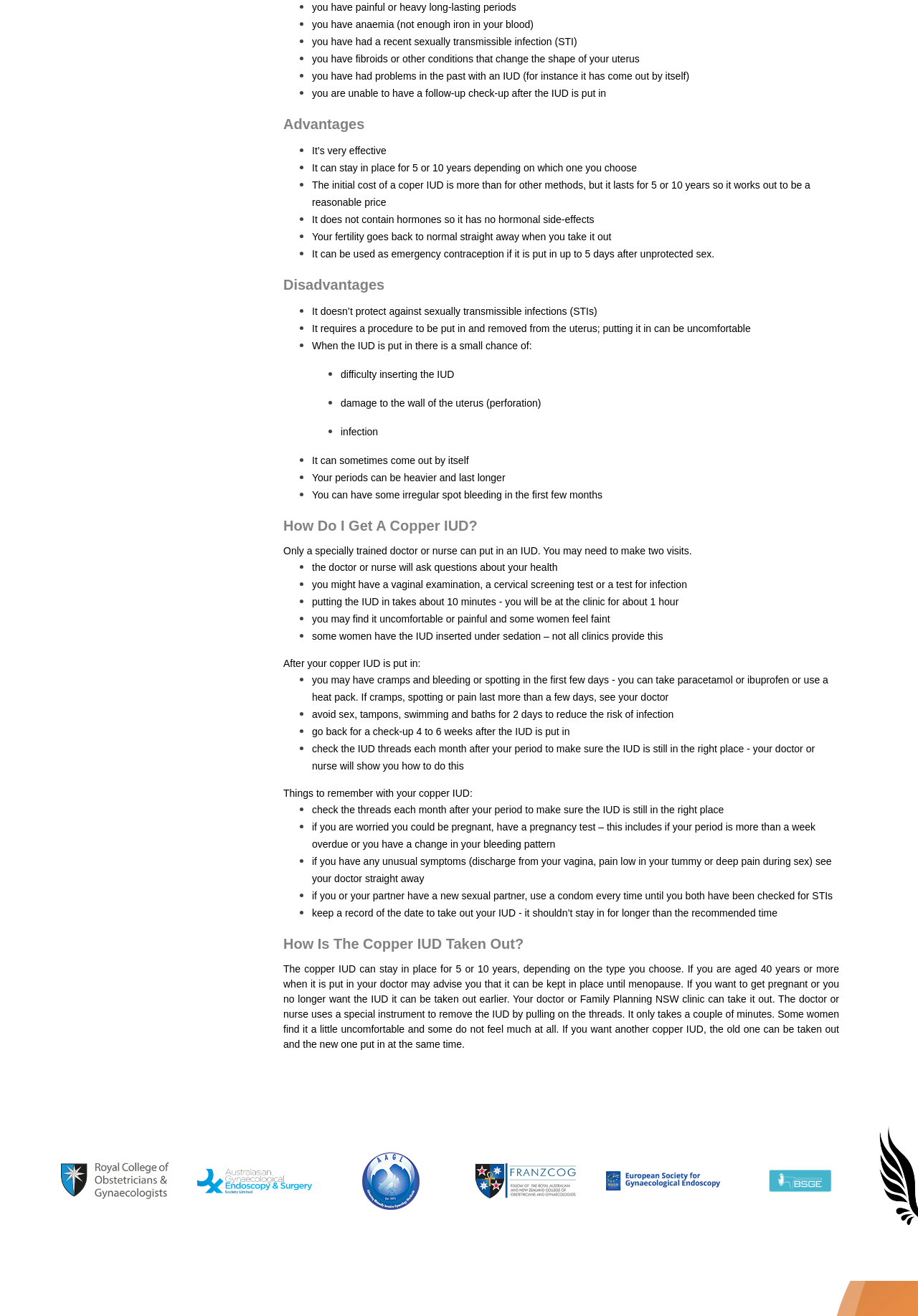Please predict the bounding box coordinates of the element's region where a click is necessary to complete the following instruction: "Read about how to get a copper IUD". The coordinates should be represented by four float numbers between 0 and 1, i.e., [left, top, right, bottom].

[0.309, 0.284, 0.52, 0.296]